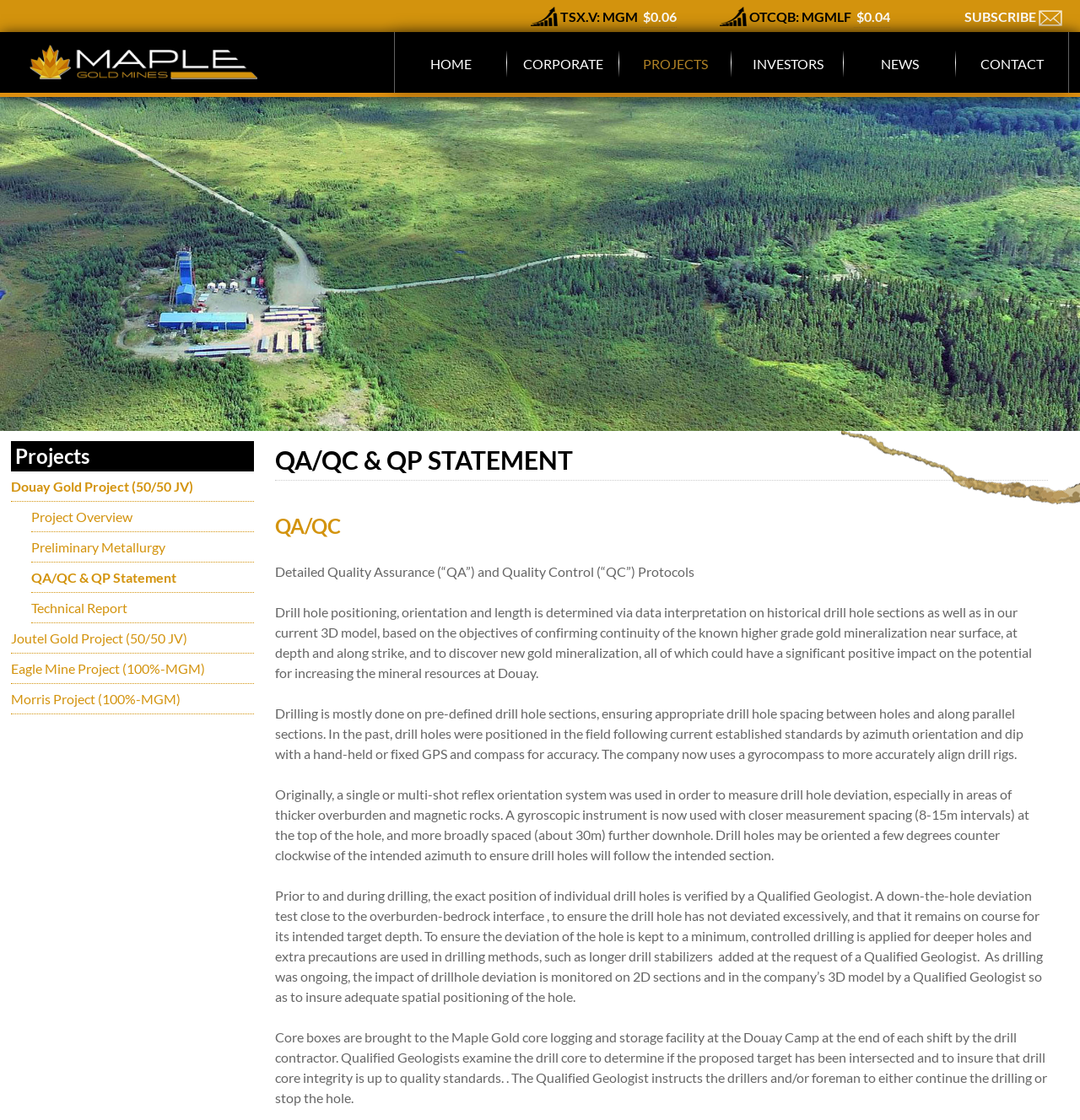Answer with a single word or phrase: 
What is the current stock price of TSX.V: MGM?

$0.06